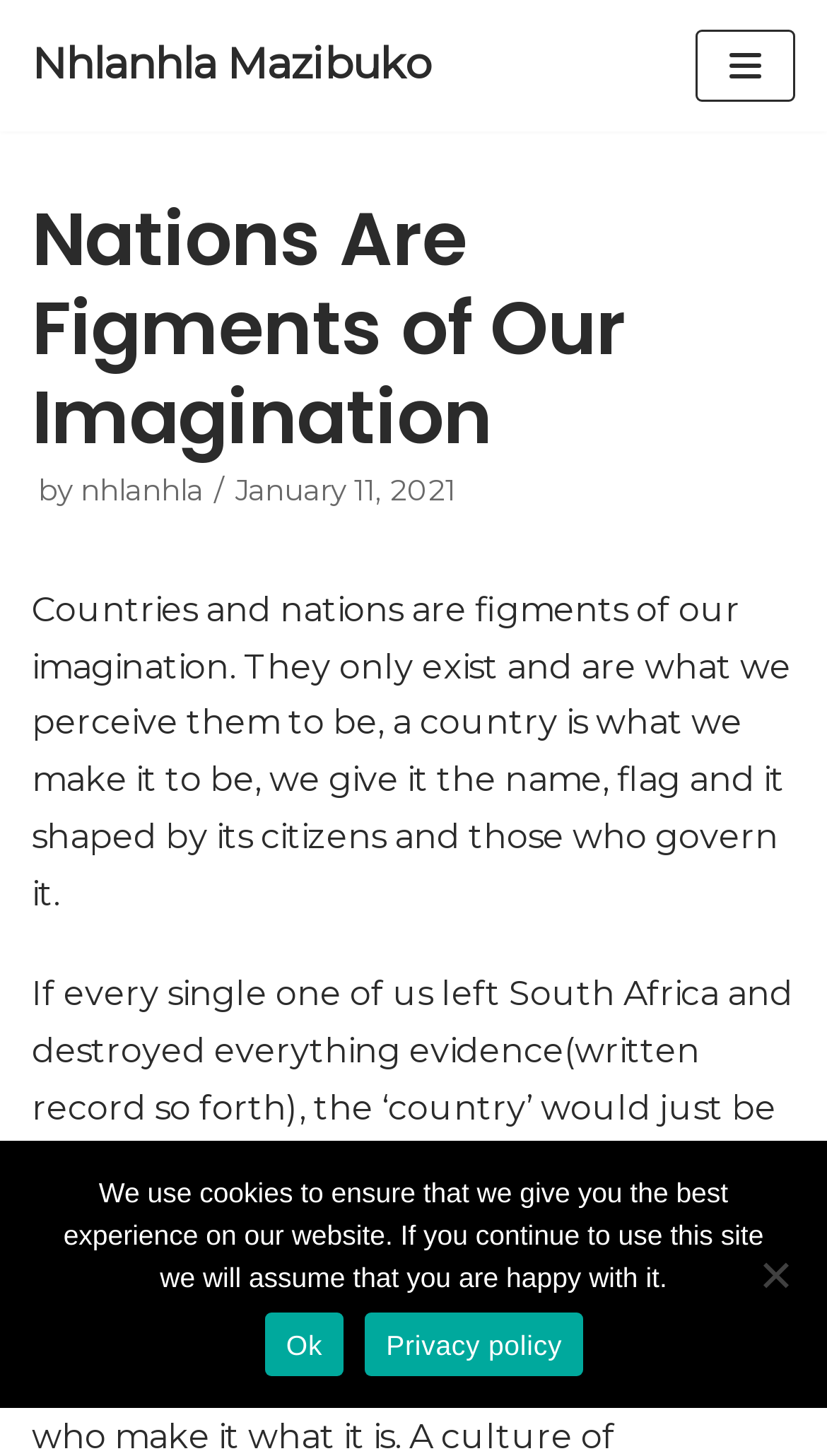Provide a thorough summary of the webpage.

The webpage is titled "Nations Are Figments of Our Imagination - Nhlanhla Mazibuko". At the top left corner, there is a "Skip to content" link. Next to it, on the same horizontal line, is a link to the author's name, "Nhlanhla Mazibuko". On the top right corner, there is a "Navigation Menu" button.

Below the top navigation bar, there is a heading that reads "Nations Are Figments of Our Imagination". Following this heading, there is a byline that includes the text "by" and a link to the author's name, "nhlanhla". Next to the byline, there is a timestamp indicating the publication date, "January 11, 2021".

The main content of the webpage consists of two paragraphs of text. The first paragraph discusses how countries and nations are perceived and created by people. The second paragraph provides an example of how a country's identity can be erased and recreated by its inhabitants.

At the bottom of the page, there is a "Cookie Notice" dialog box that is not currently in focus. The dialog box informs users that the website uses cookies to ensure a good user experience and provides options to accept or learn more about the privacy policy.